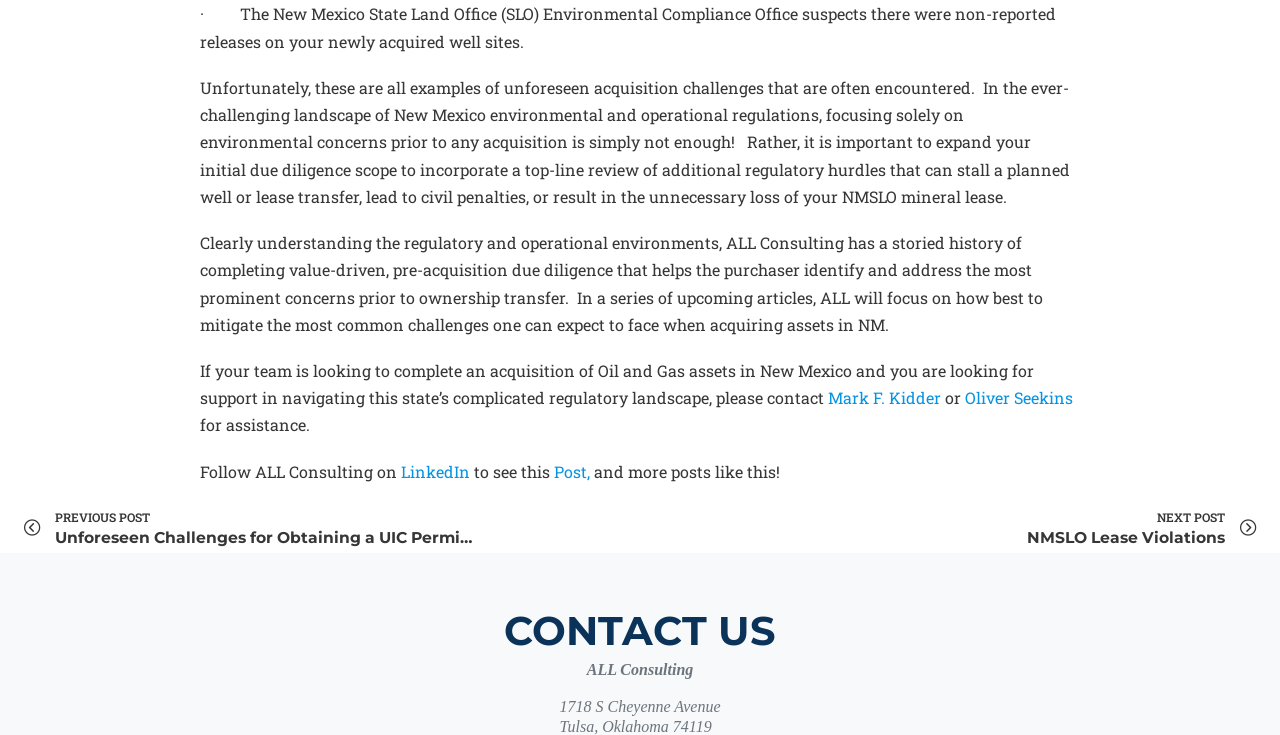Provide the bounding box coordinates of the HTML element this sentence describes: "Oliver Seekins". The bounding box coordinates consist of four float numbers between 0 and 1, i.e., [left, top, right, bottom].

[0.754, 0.527, 0.838, 0.555]